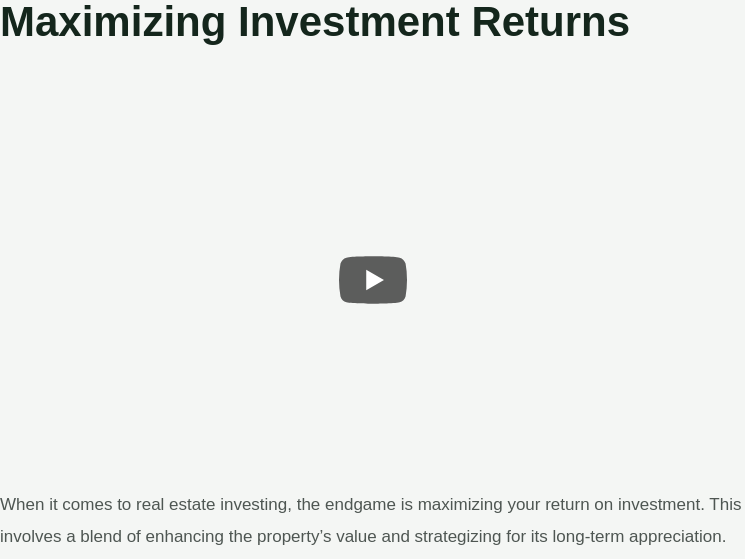What is the purpose of the accompanying text?
Answer the question with a single word or phrase by looking at the picture.

Provide insights on real estate investing